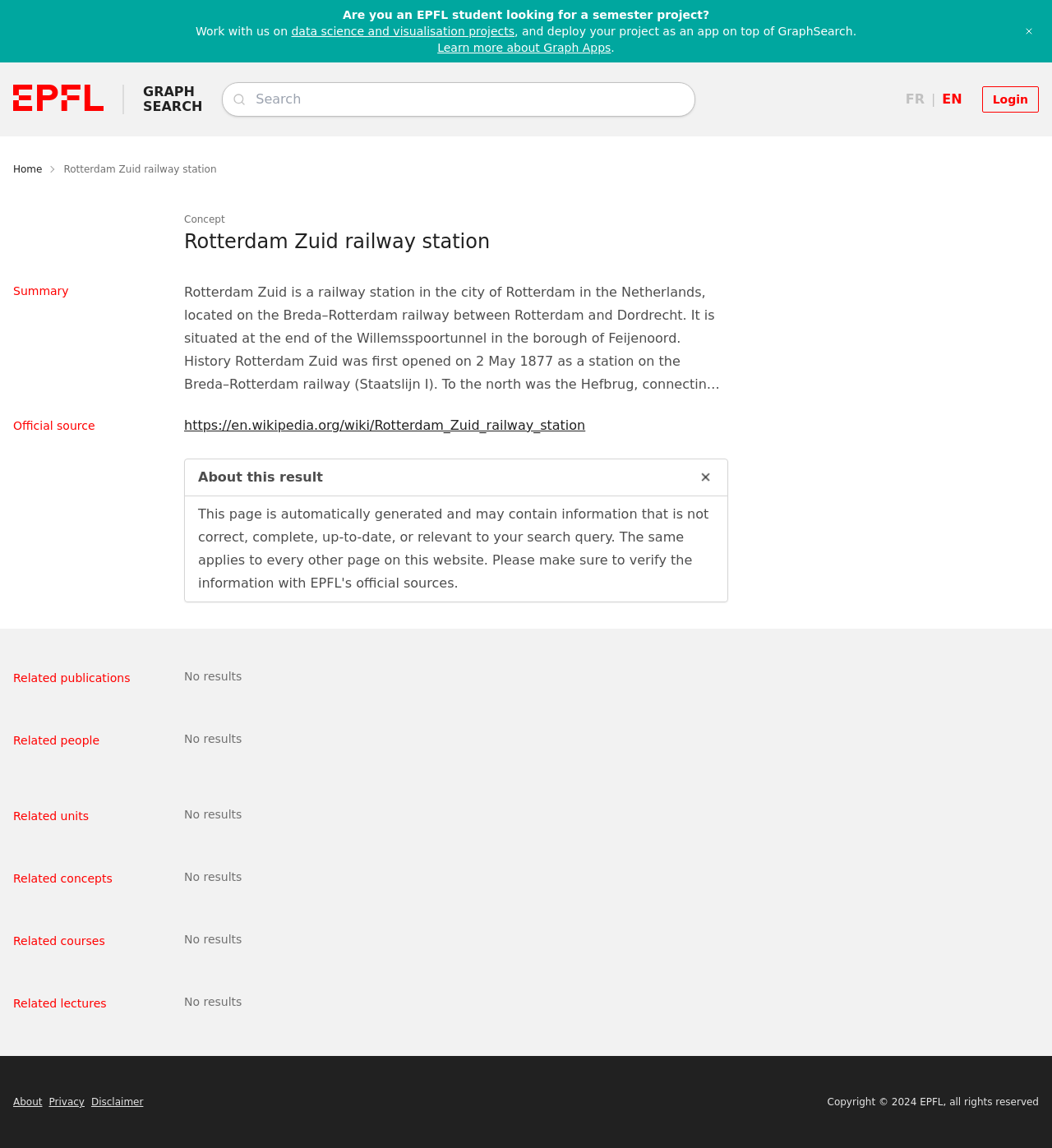Provide a brief response to the question below using a single word or phrase: 
What is the name of the tunnel mentioned in the history section?

Willemsspoortunnel